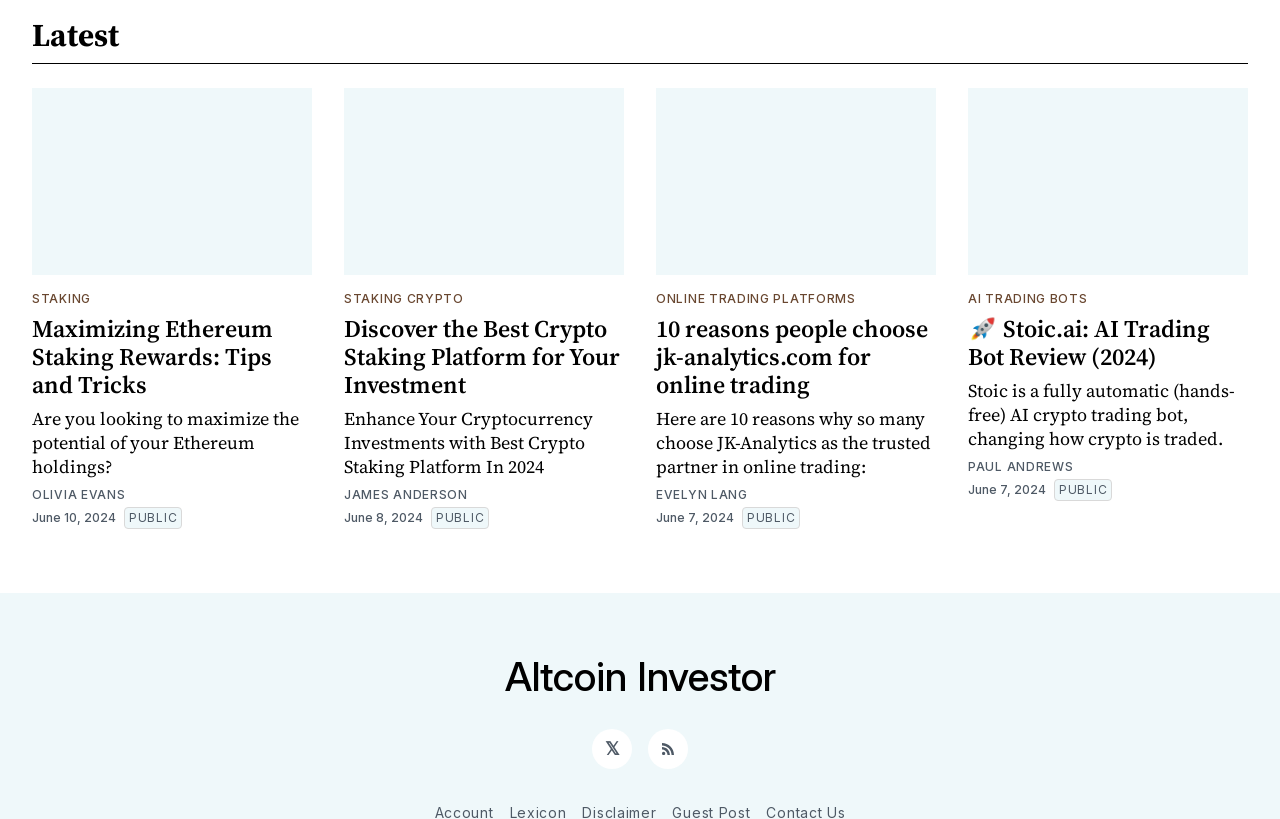Please identify the bounding box coordinates of where to click in order to follow the instruction: "Click on the article about Maximizing Ethereum Staking Rewards".

[0.025, 0.107, 0.244, 0.335]